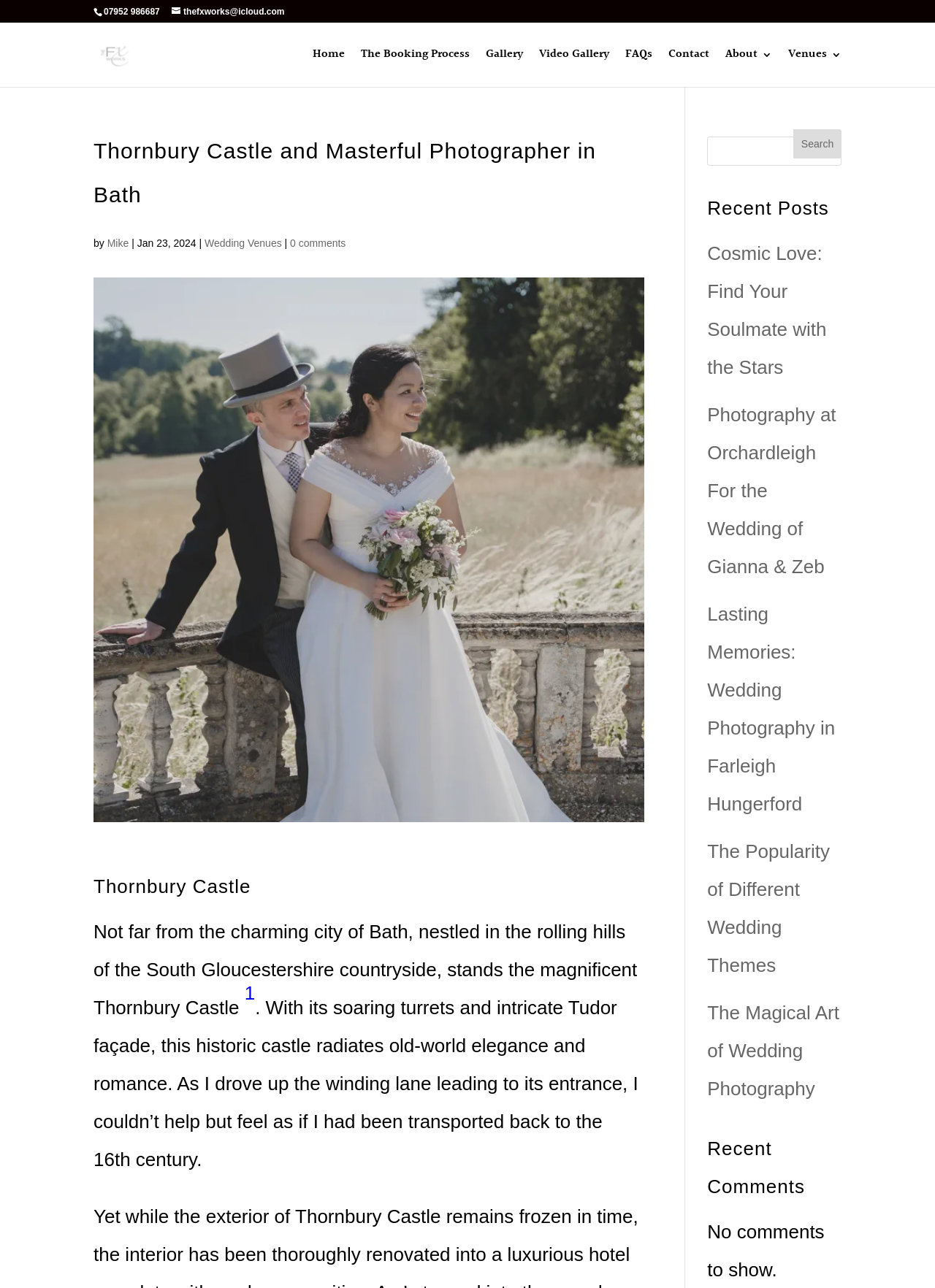Identify the bounding box coordinates of the element that should be clicked to fulfill this task: "View the gallery". The coordinates should be provided as four float numbers between 0 and 1, i.e., [left, top, right, bottom].

[0.52, 0.039, 0.559, 0.067]